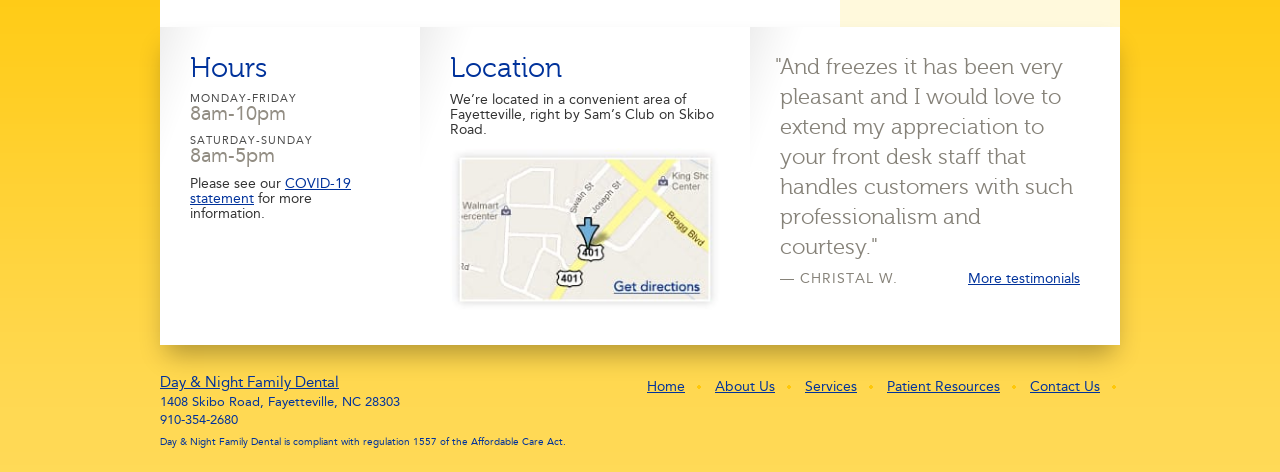How can I see more testimonials?
Observe the image and answer the question with a one-word or short phrase response.

Click on 'More testimonials'